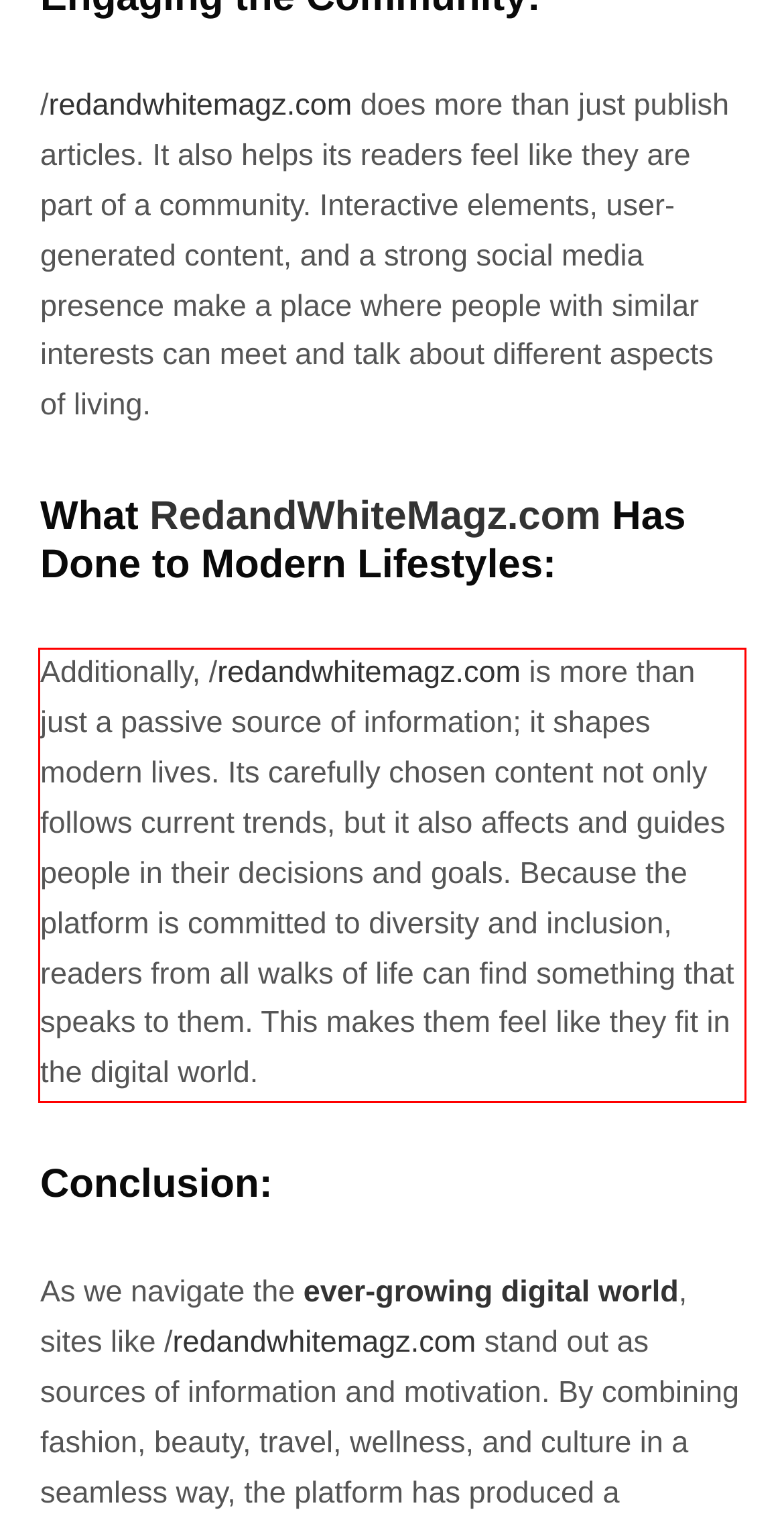Observe the screenshot of the webpage that includes a red rectangle bounding box. Conduct OCR on the content inside this red bounding box and generate the text.

Additionally, /redandwhitemagz.com is more than just a passive source of information; it shapes modern lives. Its carefully chosen content not only follows current trends, but it also affects and guides people in their decisions and goals. Because the platform is committed to diversity and inclusion, readers from all walks of life can find something that speaks to them. This makes them feel like they fit in the digital world.